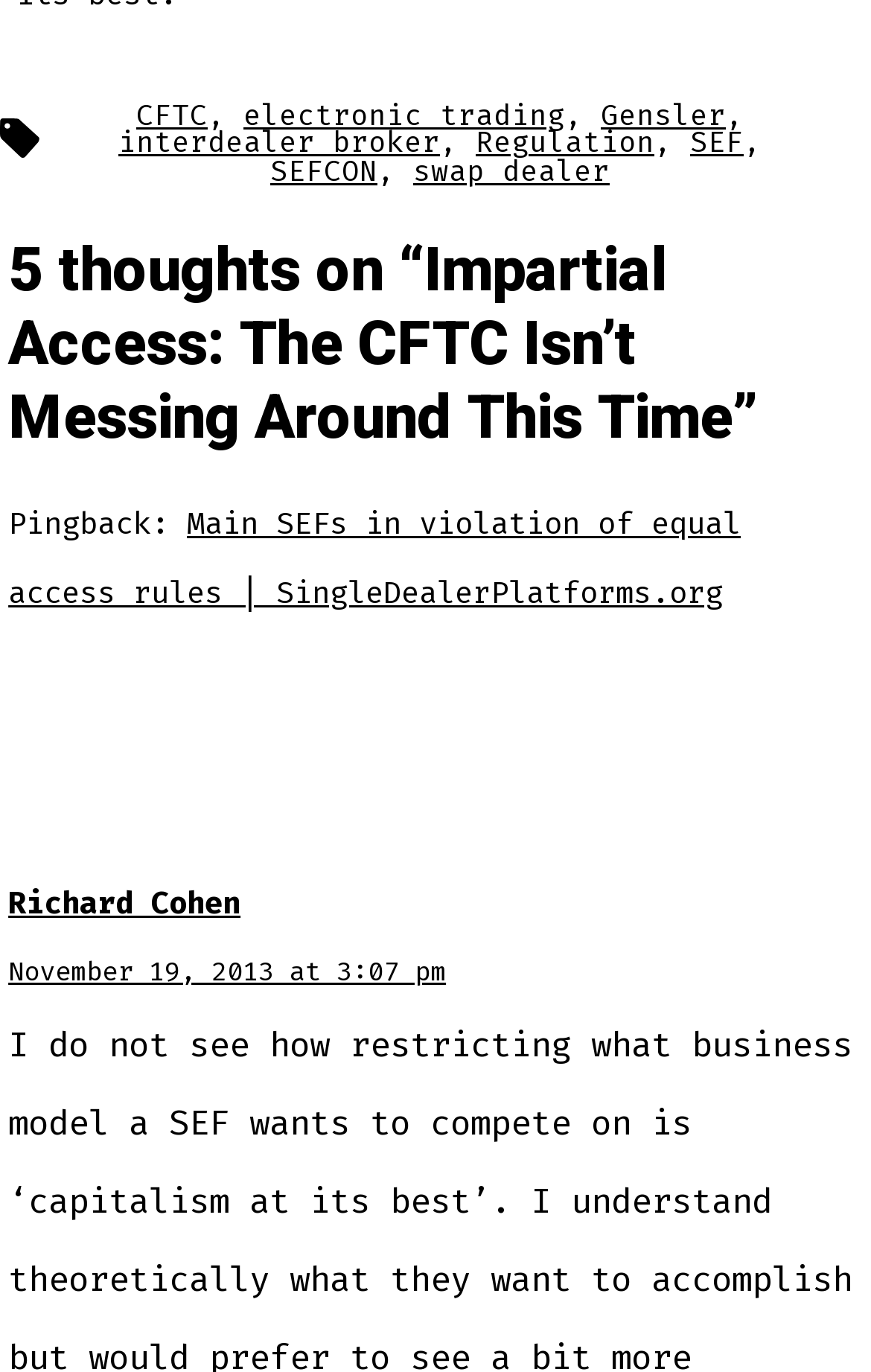Please identify the coordinates of the bounding box for the clickable region that will accomplish this instruction: "learn about SEF".

[0.792, 0.09, 0.854, 0.118]